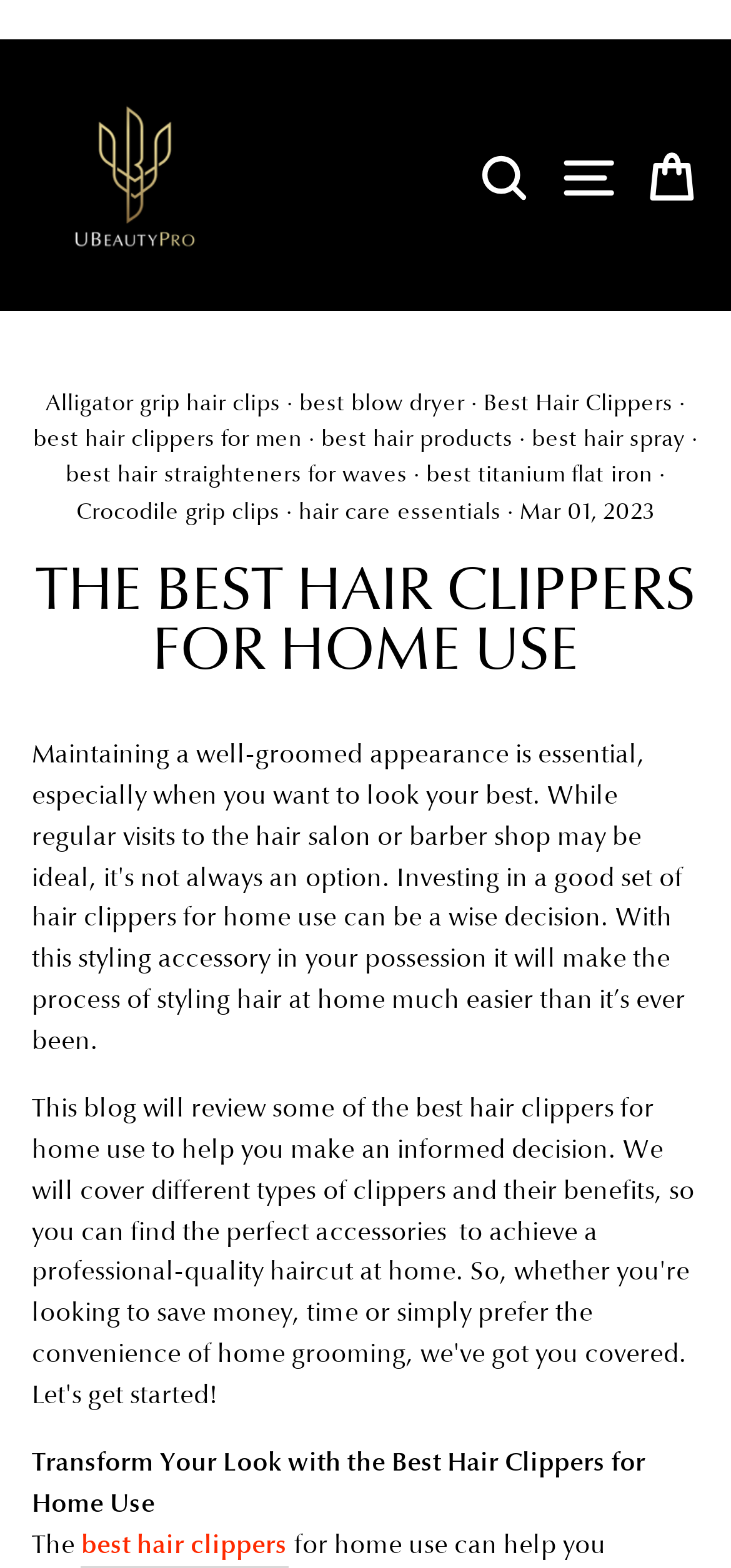What is the principal heading displayed on the webpage?

THE BEST HAIR CLIPPERS FOR HOME USE